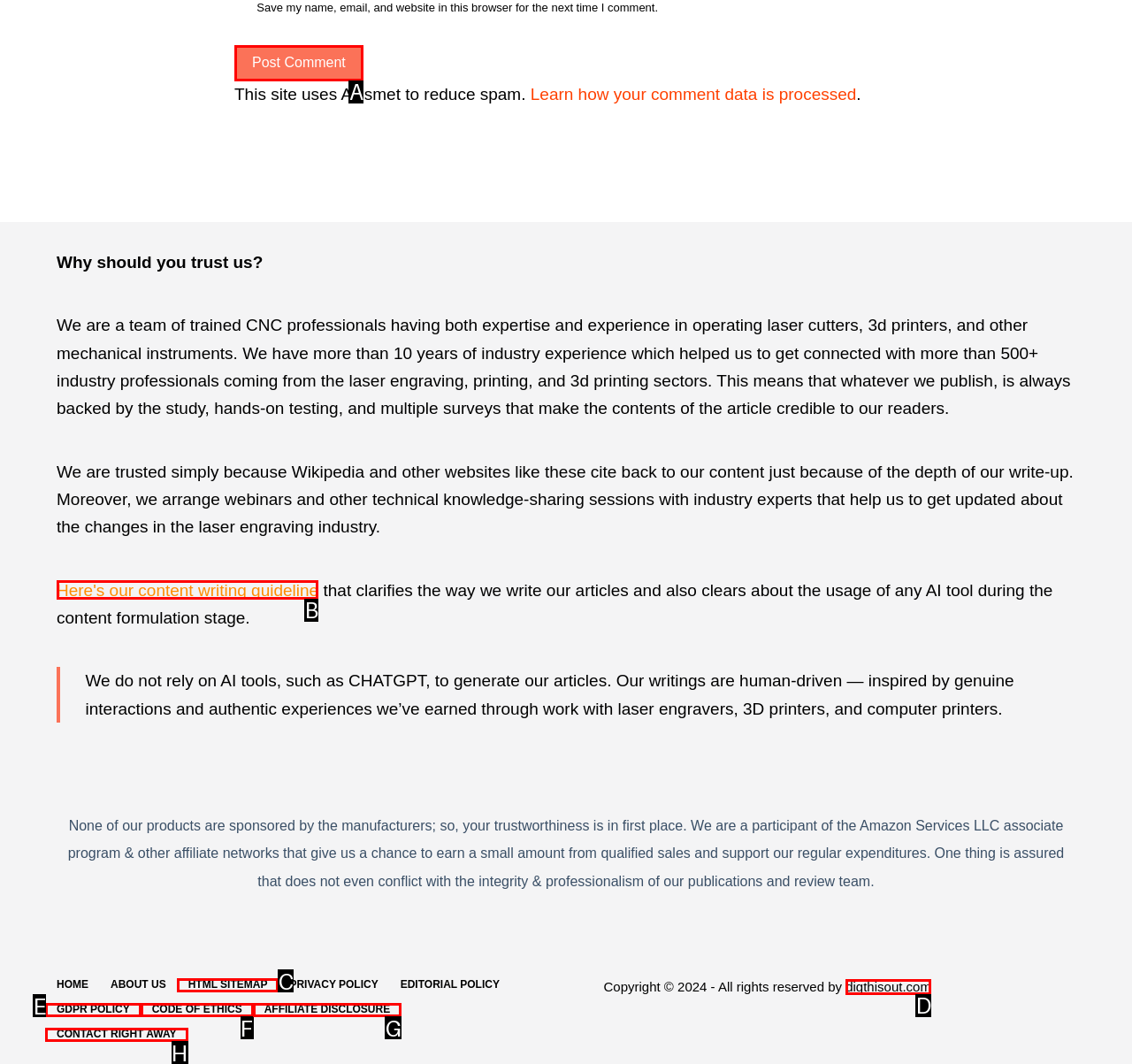Tell me which one HTML element I should click to complete the following instruction: Read our content writing guideline
Answer with the option's letter from the given choices directly.

B